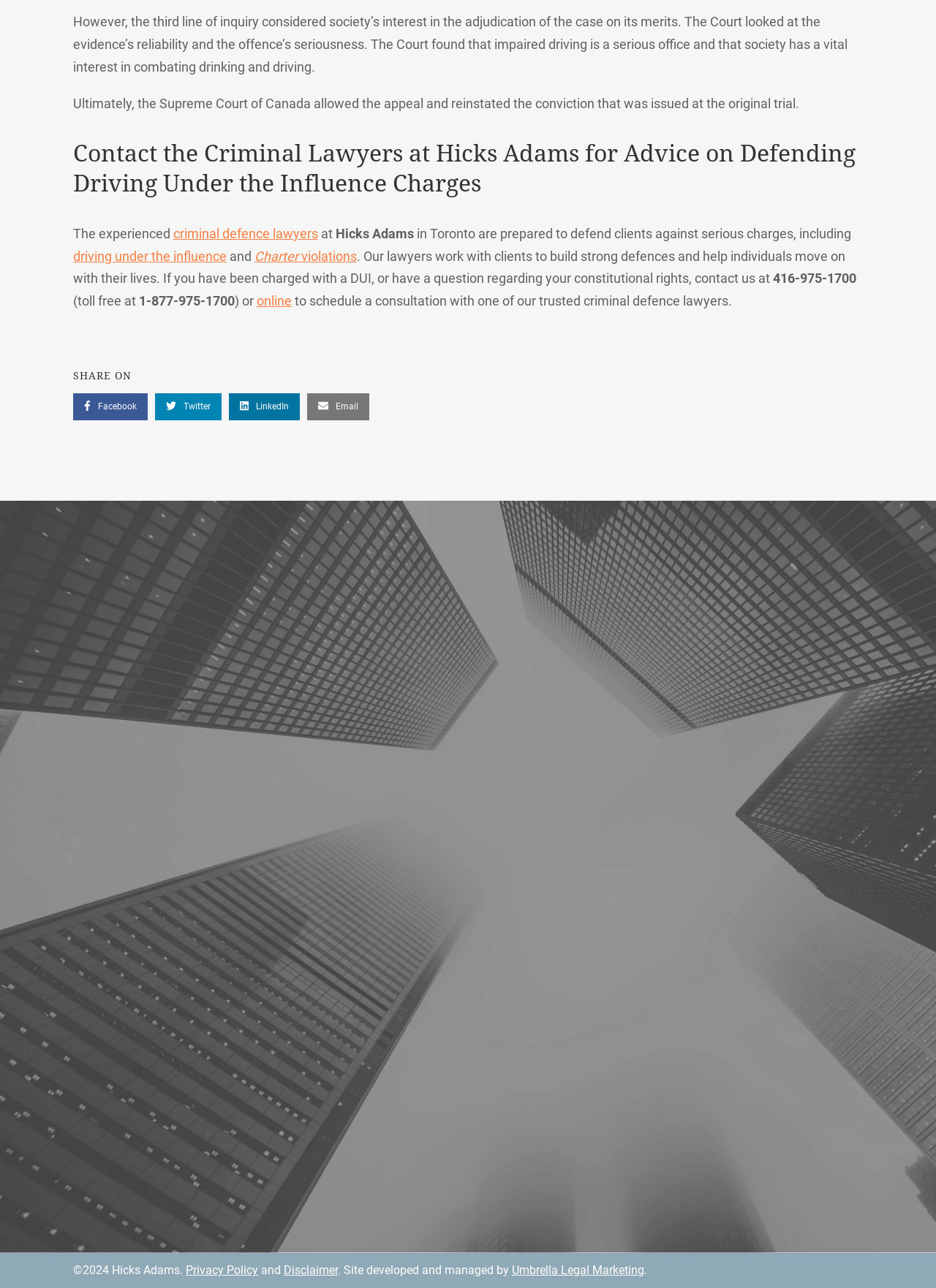Please identify the bounding box coordinates for the region that you need to click to follow this instruction: "Share on Facebook".

[0.078, 0.305, 0.158, 0.326]